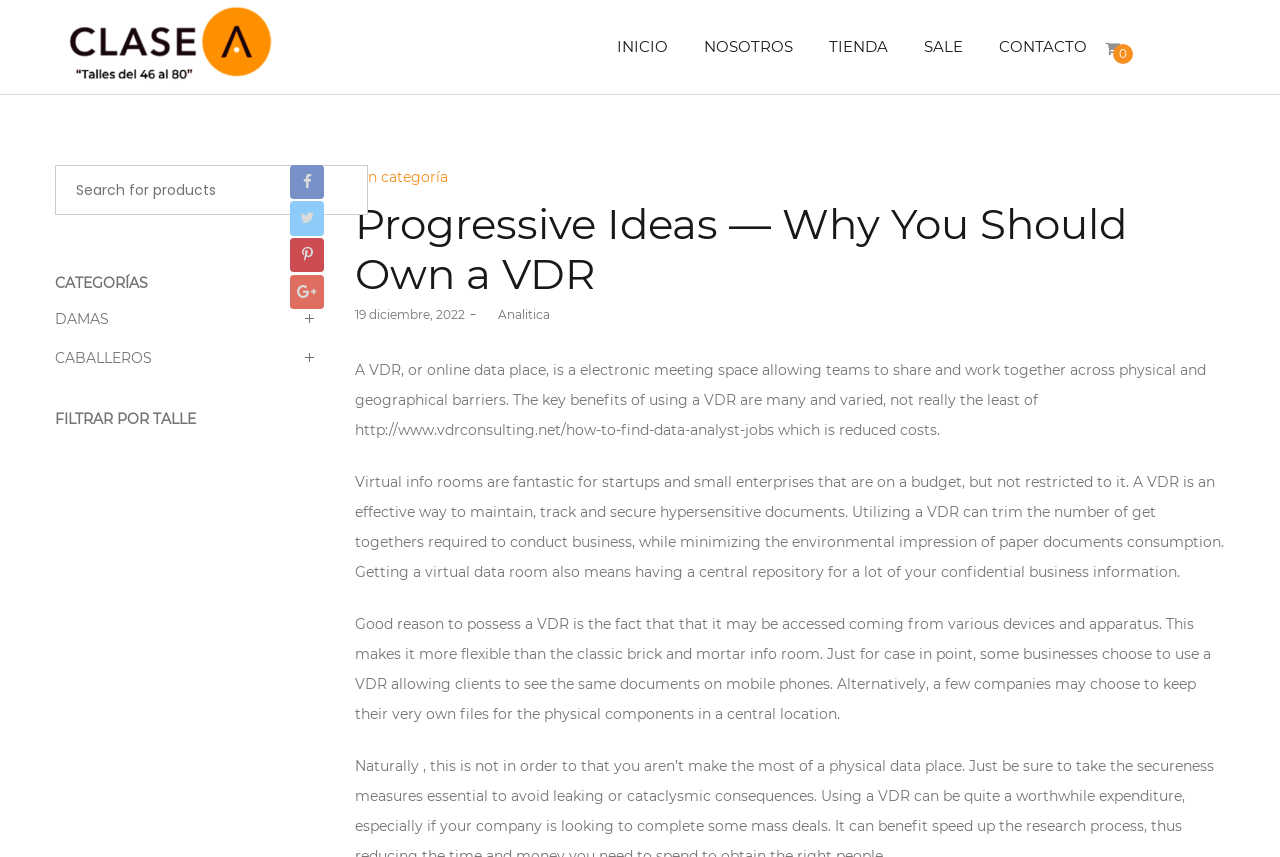Consider the image and give a detailed and elaborate answer to the question: 
What is the purpose of a VDR?

Based on the webpage content, a VDR is an effective way to maintain, track and secure hypersensitive documents, and it can also trim the number of get togethers required to conduct business, while minimizing the environmental impression of paper documents consumption.